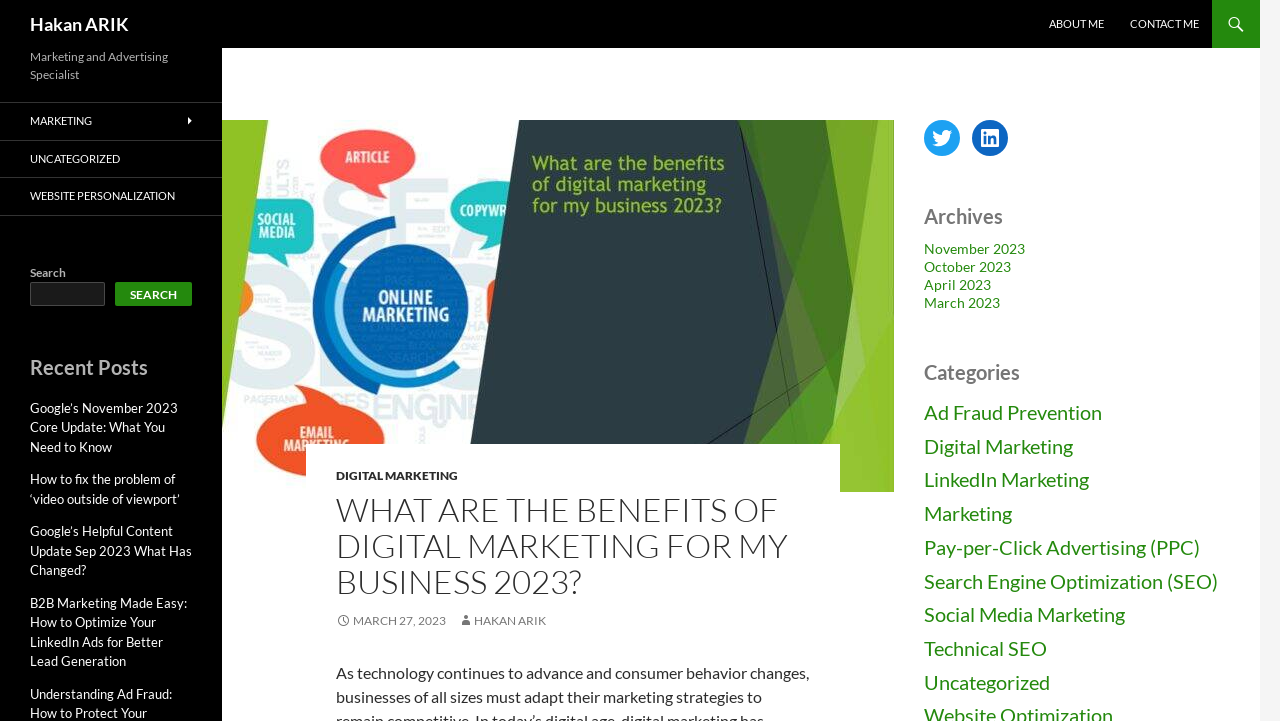What is the category of the post 'Google’s November 2023 Core Update: What You Need to Know'?
Using the image, give a concise answer in the form of a single word or short phrase.

Uncategorized